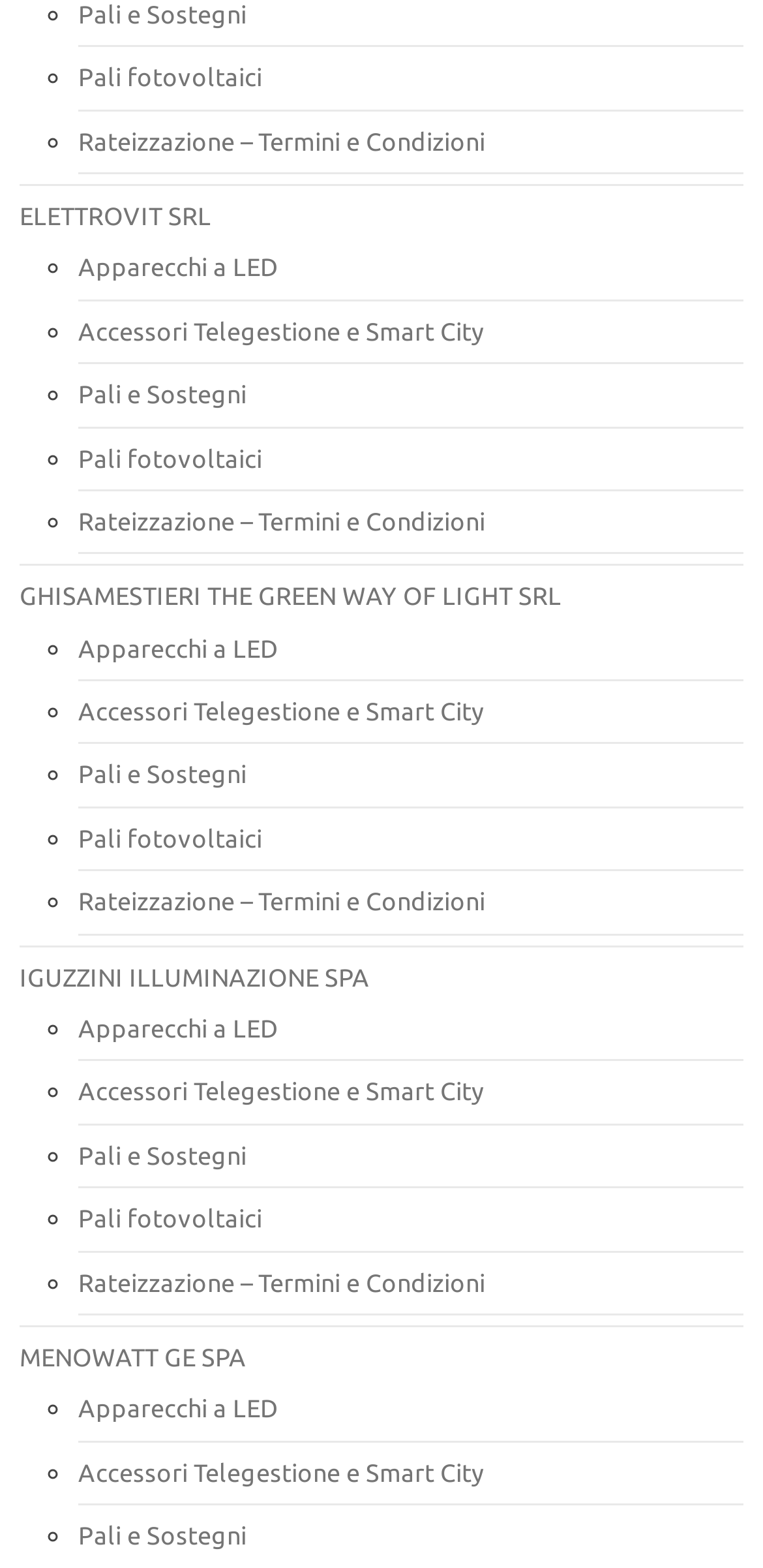Based on the element description Ken Randall, identify the bounding box coordinates for the UI element. The coordinates should be in the format (top-left x, top-left y, bottom-right x, bottom-right y) and within the 0 to 1 range.

None